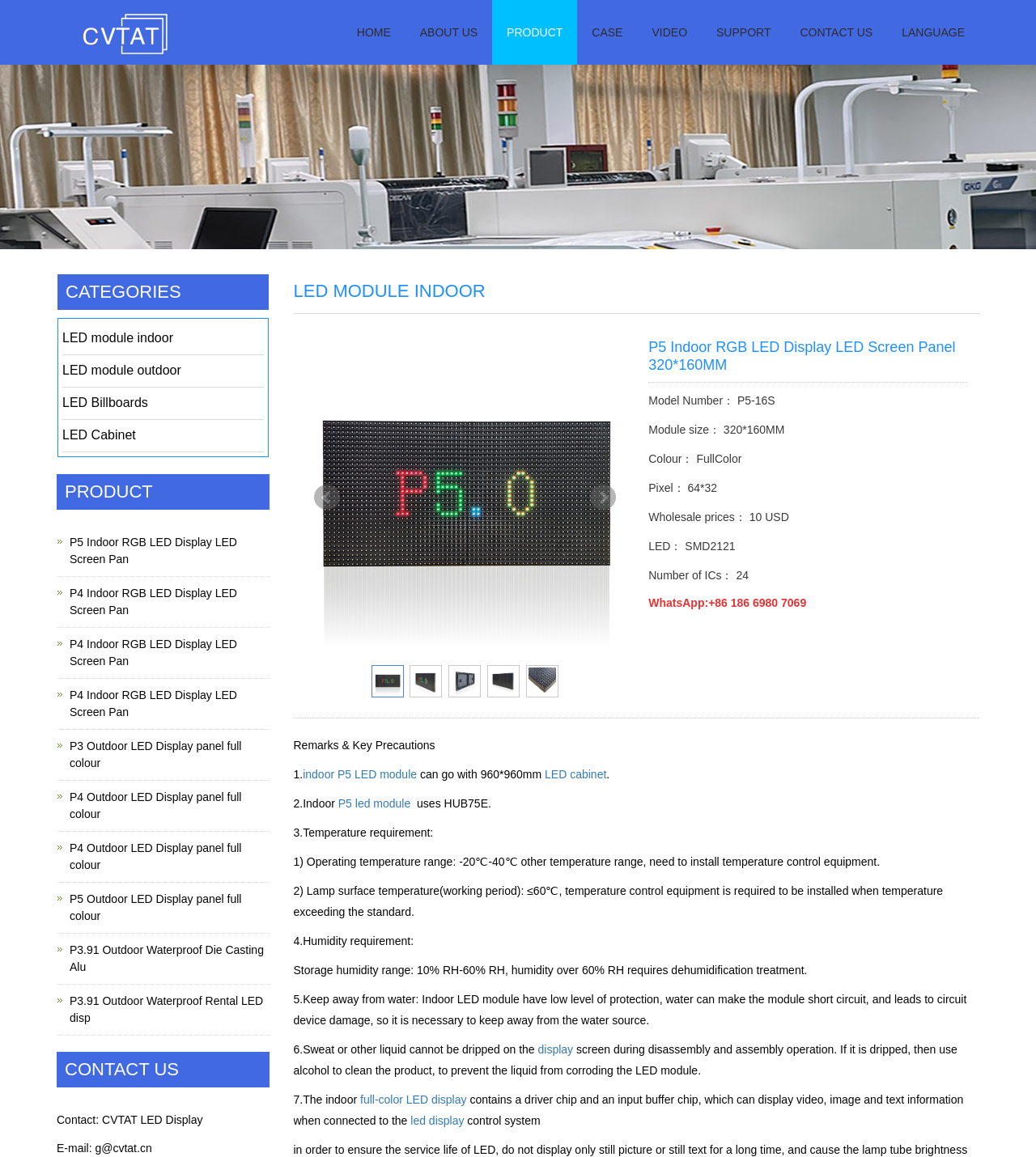Extract the bounding box coordinates of the UI element described by: "Video". The coordinates should include four float numbers ranging from 0 to 1, e.g., [left, top, right, bottom].

[0.615, 0.0, 0.677, 0.056]